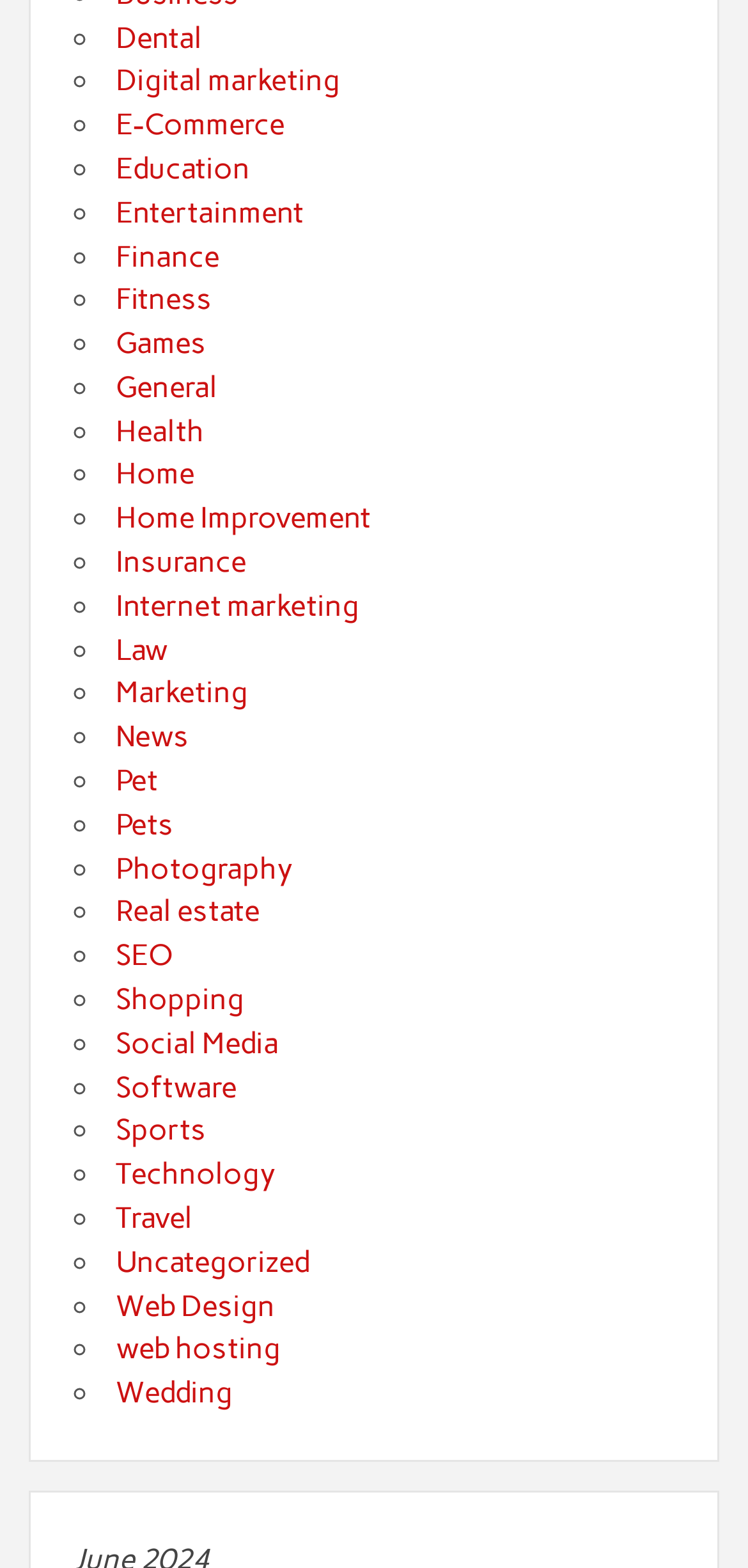Determine the bounding box coordinates of the clickable region to execute the instruction: "Explore the Photography category". The coordinates should be four float numbers between 0 and 1, denoted as [left, top, right, bottom].

[0.154, 0.543, 0.39, 0.565]